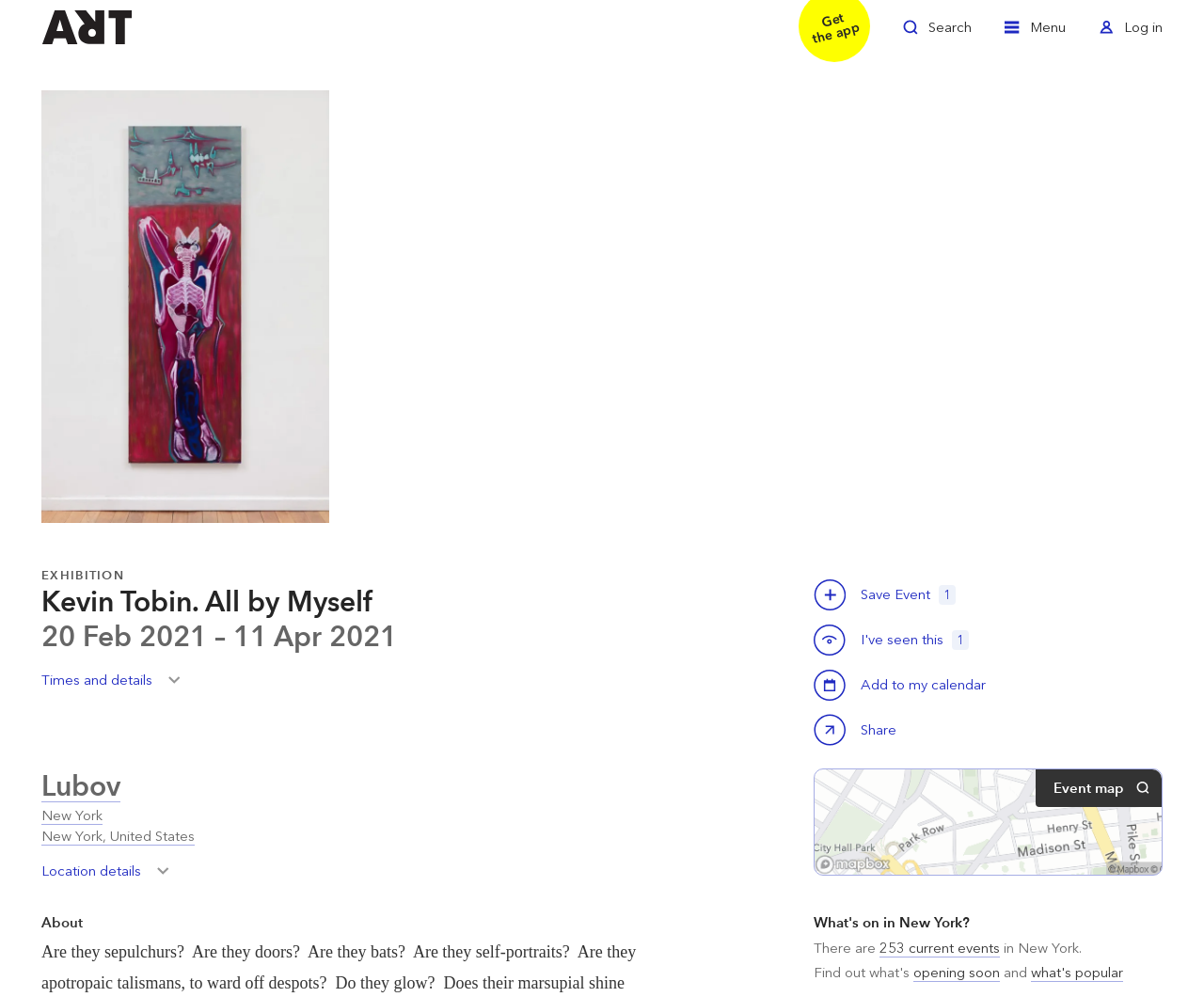Analyze the image and answer the question with as much detail as possible: 
What is the duration of the exhibition?

The duration of the exhibition can be found in the heading element with the text '20 Feb 2021 – 11 Apr 2021', which is likely to be the start and end dates of the exhibition.